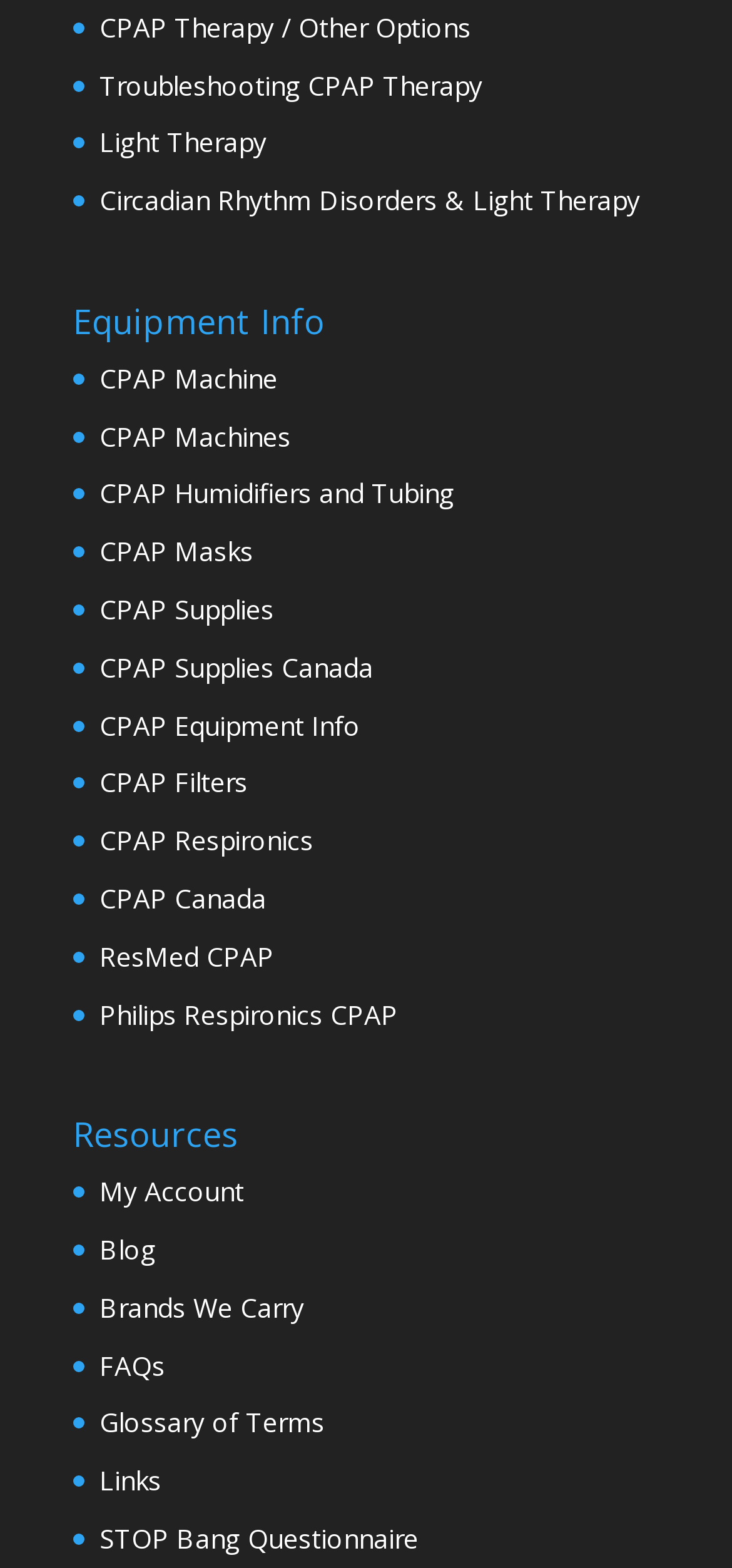Determine the bounding box coordinates for the area that needs to be clicked to fulfill this task: "Check the FAQs". The coordinates must be given as four float numbers between 0 and 1, i.e., [left, top, right, bottom].

[0.136, 0.859, 0.226, 0.882]